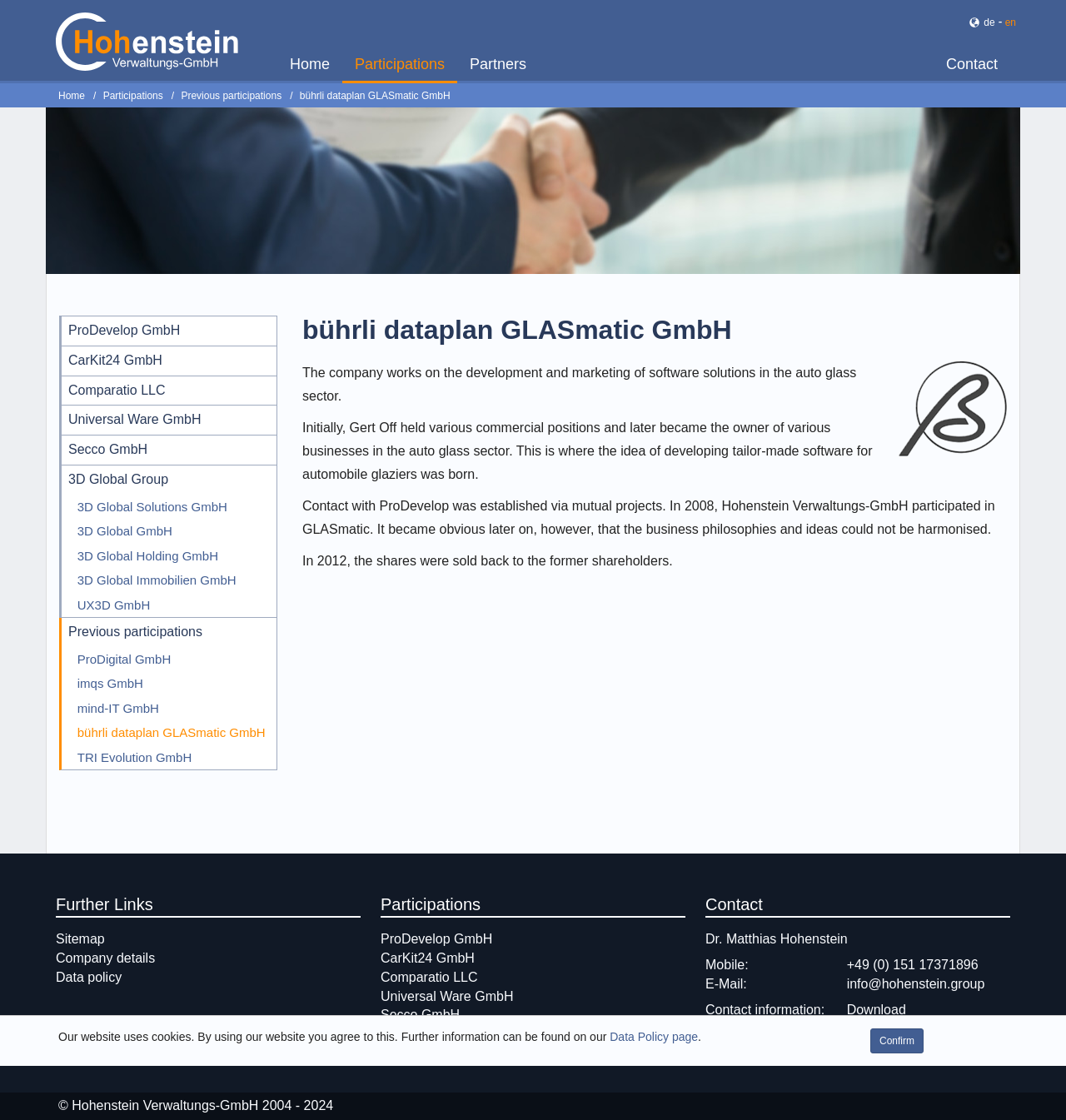What is the contact email?
Answer the question with a thorough and detailed explanation.

The contact email is obtained from the contact information section, which is presented in a layout table, and the email is 'info@hohenstein.group'.